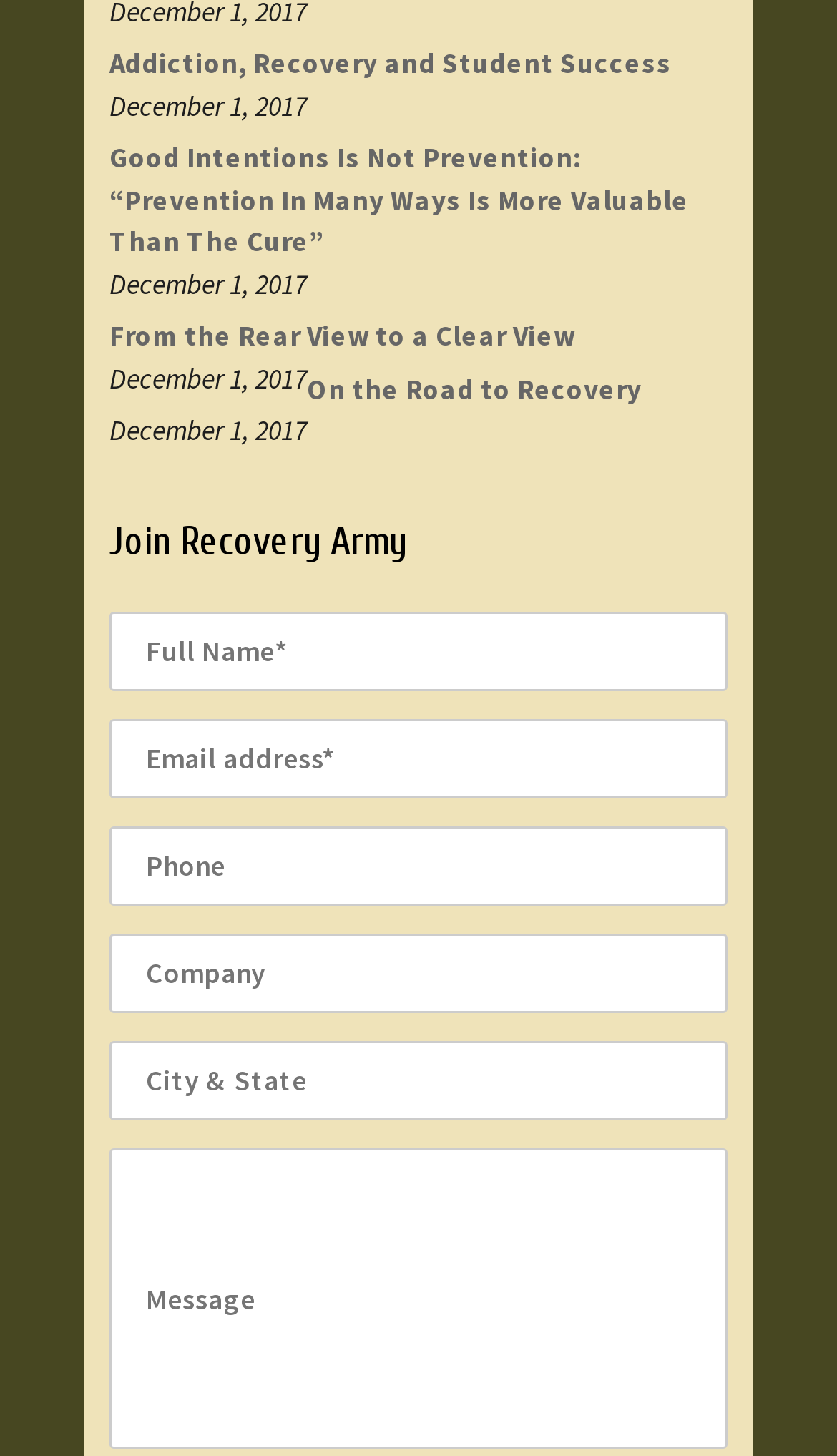Determine the bounding box for the HTML element described here: "Addiction, Recovery and Student Success". The coordinates should be given as [left, top, right, bottom] with each number being a float between 0 and 1.

[0.131, 0.03, 0.803, 0.059]